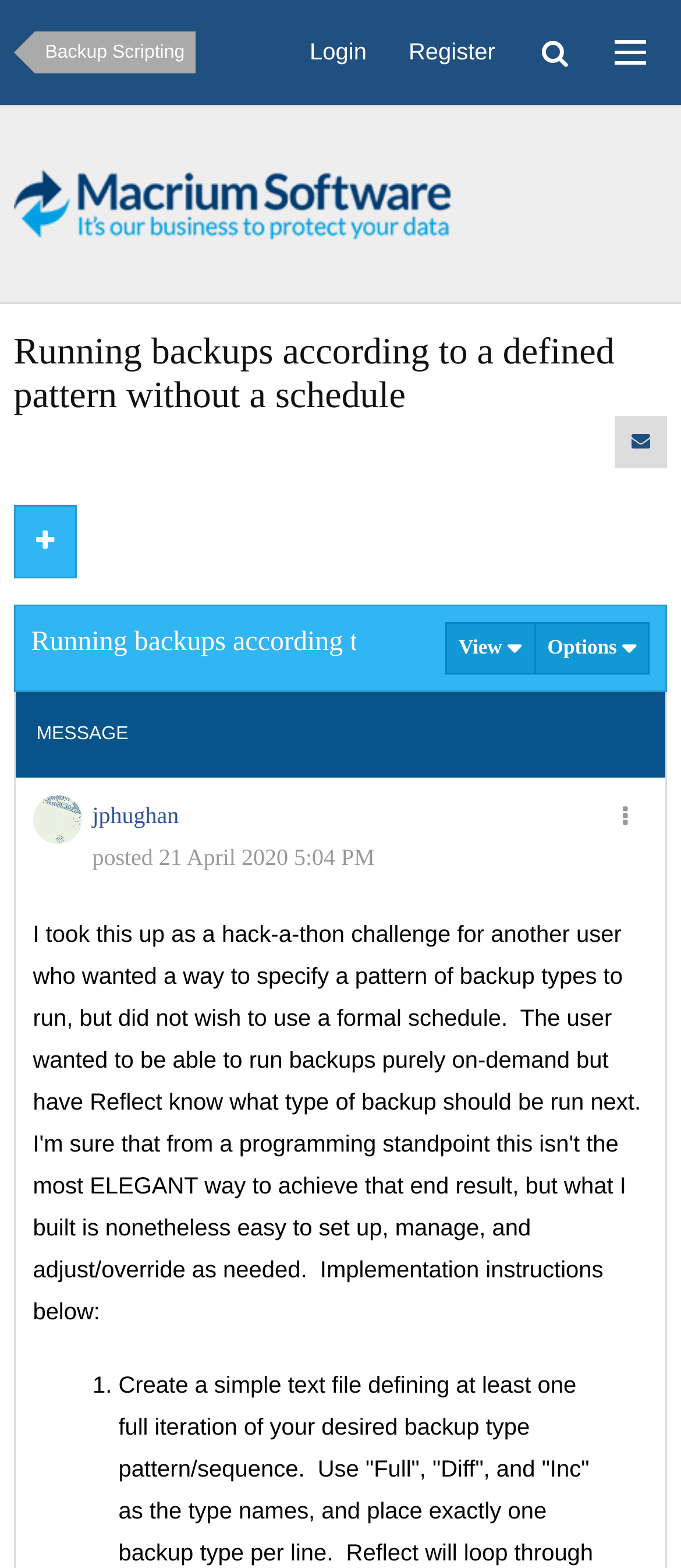Determine the bounding box coordinates of the clickable element necessary to fulfill the instruction: "Click the Skip to content link". Provide the coordinates as four float numbers within the 0 to 1 range, i.e., [left, top, right, bottom].

None